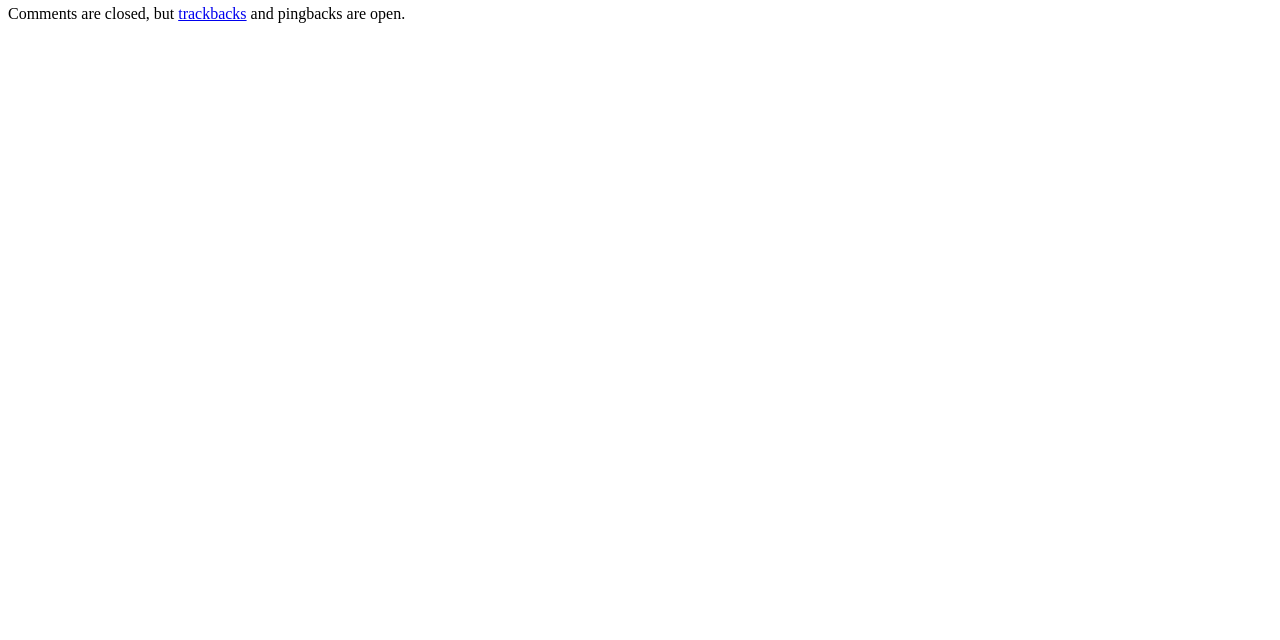Find and provide the bounding box coordinates for the UI element described with: "trackbacks".

[0.139, 0.008, 0.193, 0.034]